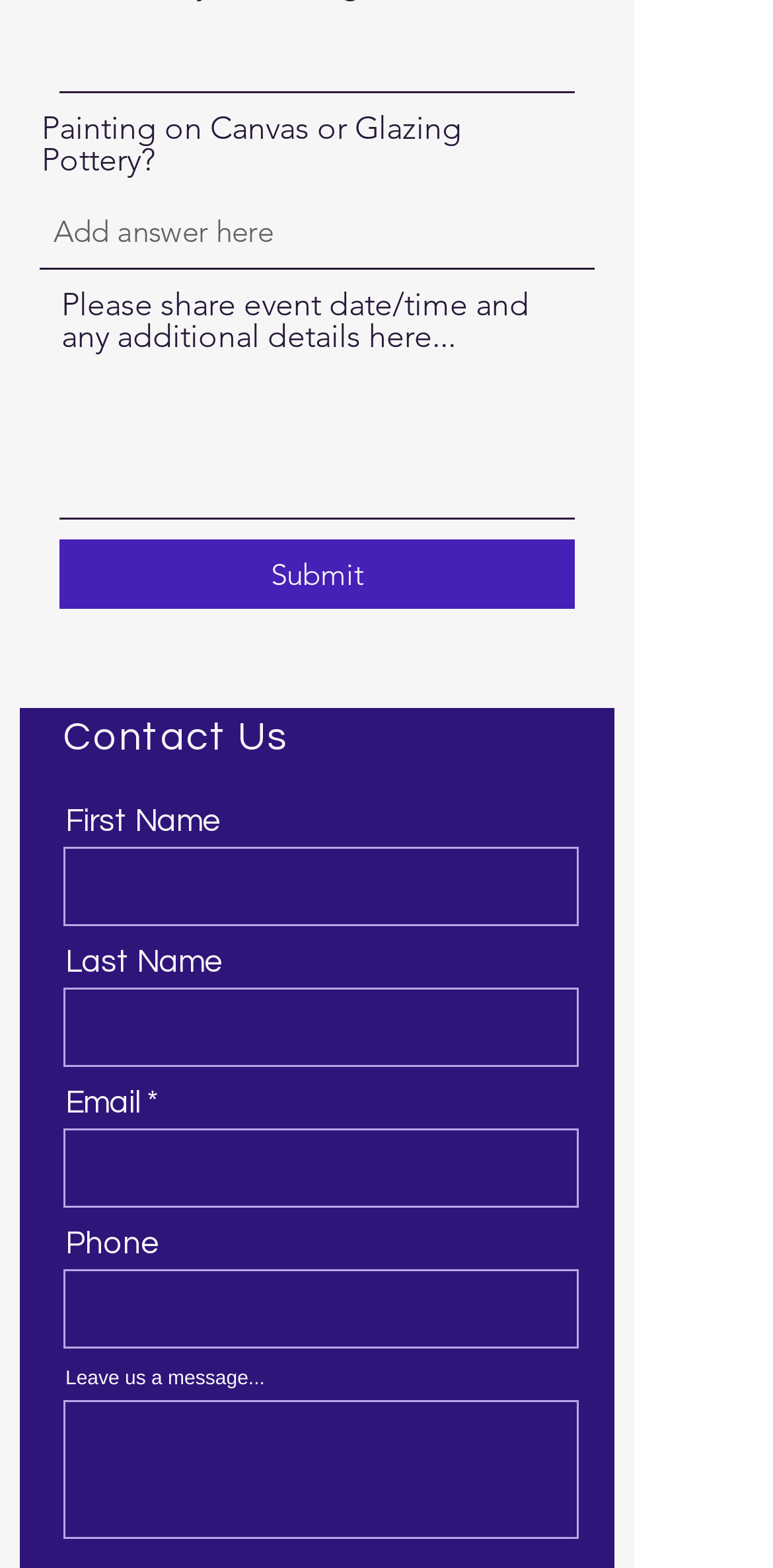Analyze the image and answer the question with as much detail as possible: 
What is the format of the 'Phone' field?

The webpage does not specify a particular format for the 'Phone' field, leaving it up to the user to enter their phone number in a format of their choice.